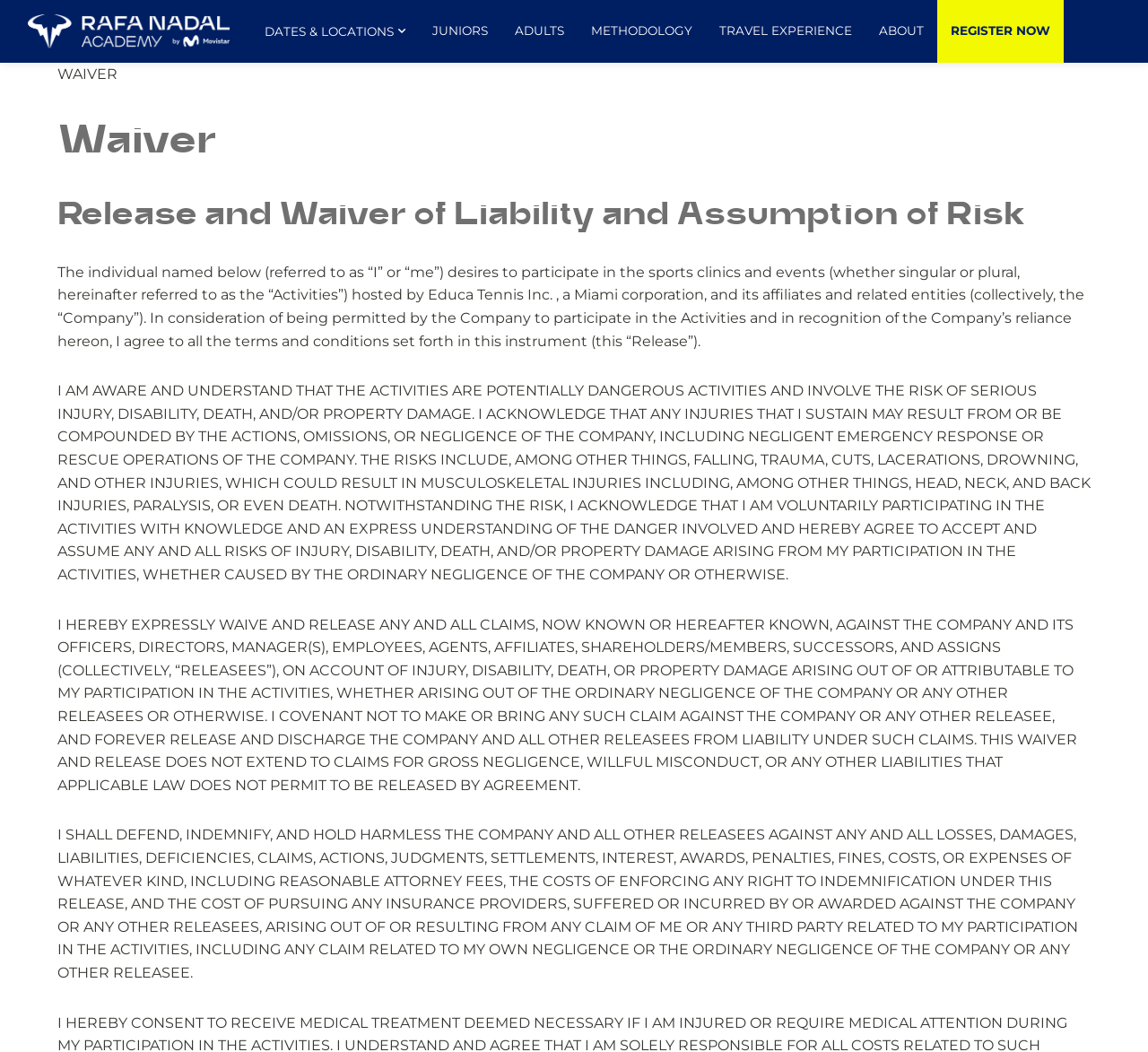What are the risks involved in the activities?
Please give a detailed and elaborate answer to the question.

The waiver document lists the risks involved in the activities, including falling, trauma, cuts, lacerations, drowning, and other injuries, which could result in musculoskeletal injuries, paralysis, or even death.